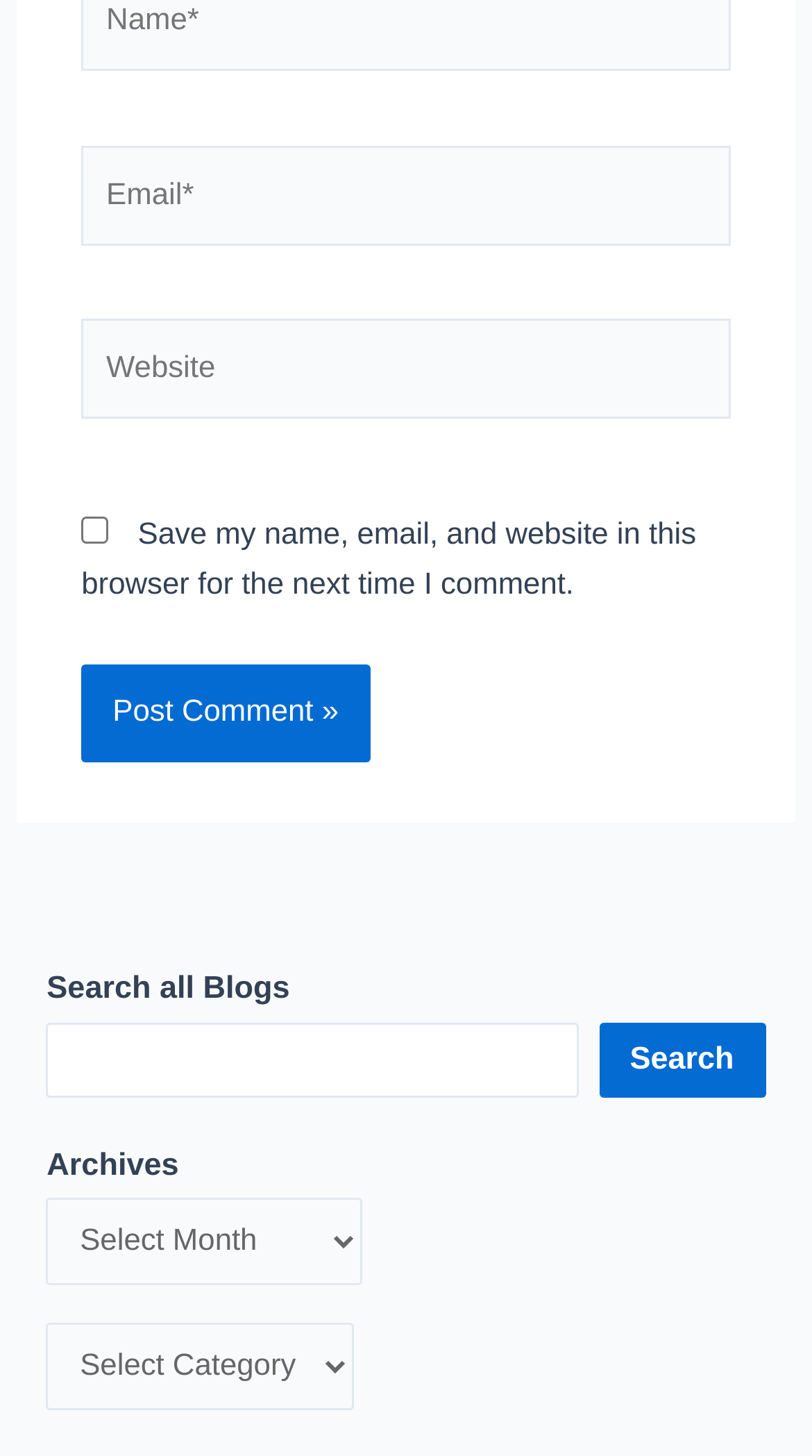Respond to the following query with just one word or a short phrase: 
How many input fields are required?

One